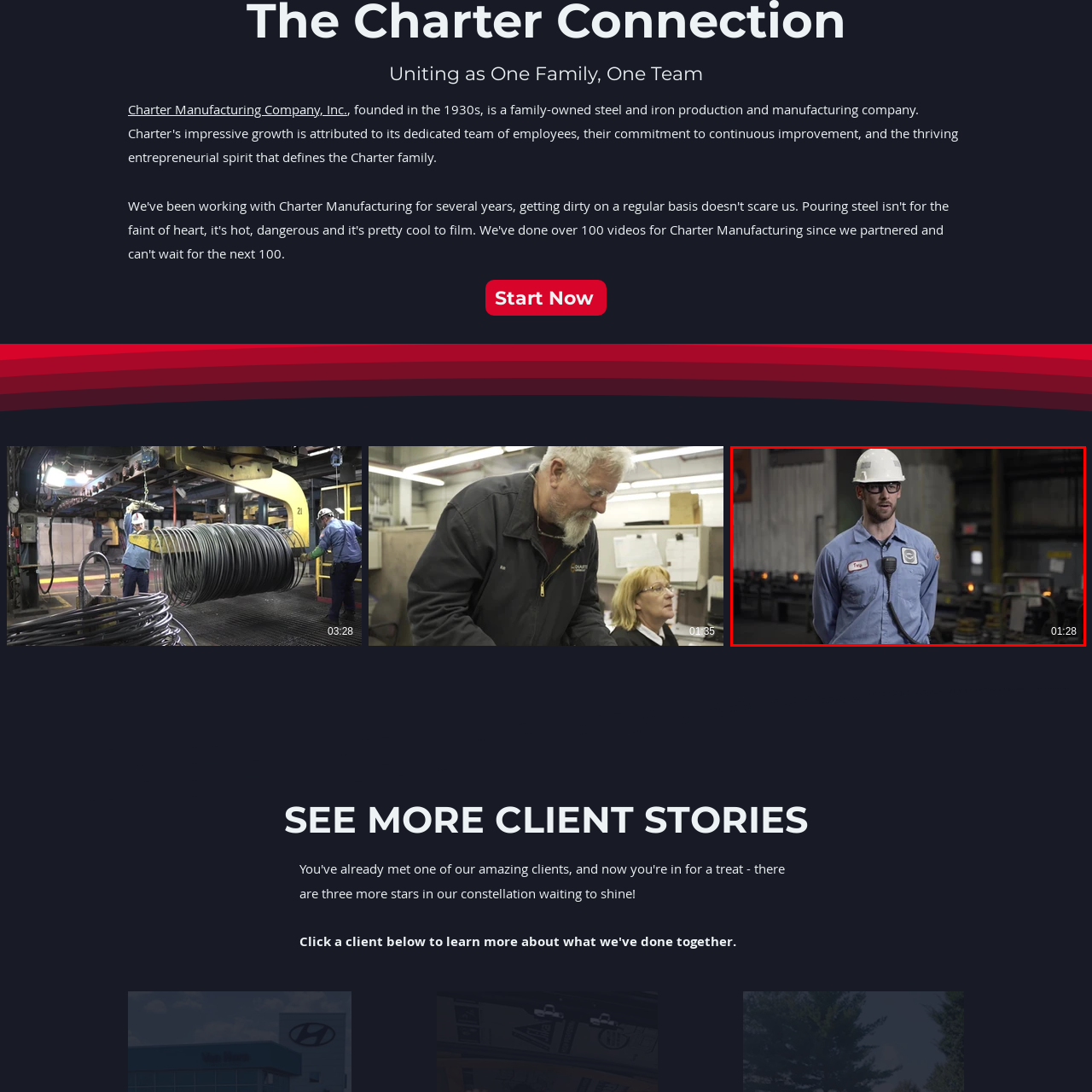What is the likely industry of the workplace?
Review the content shown inside the red bounding box in the image and offer a detailed answer to the question, supported by the visual evidence.

The background of the image shows a manufacturing environment with tools and machinery partially visible, suggesting that the workplace is likely related to metalwork.